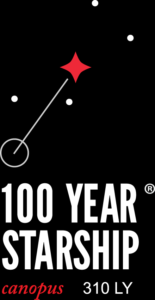Respond to the question below with a concise word or phrase:
What is the primary goal of the '100 Year Starship' initiative?

To inspire innovation and collaboration